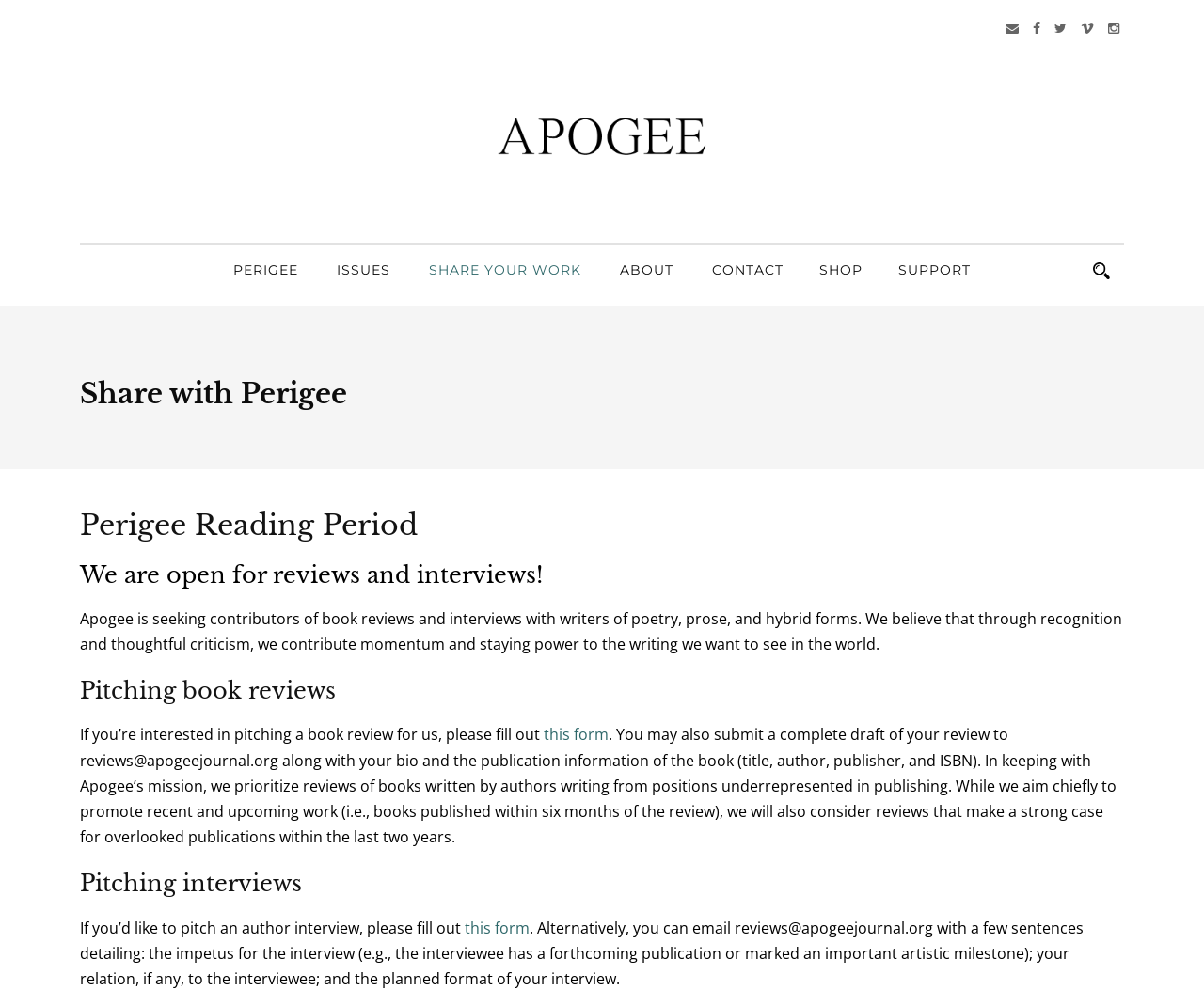Please study the image and answer the question comprehensively:
What is the purpose of recognition and thoughtful criticism?

I found the answer by reading the text 'We believe that through recognition and thoughtful criticism, we contribute momentum and staying power to the writing we want to see in the world.' which explains the purpose of recognition and thoughtful criticism.